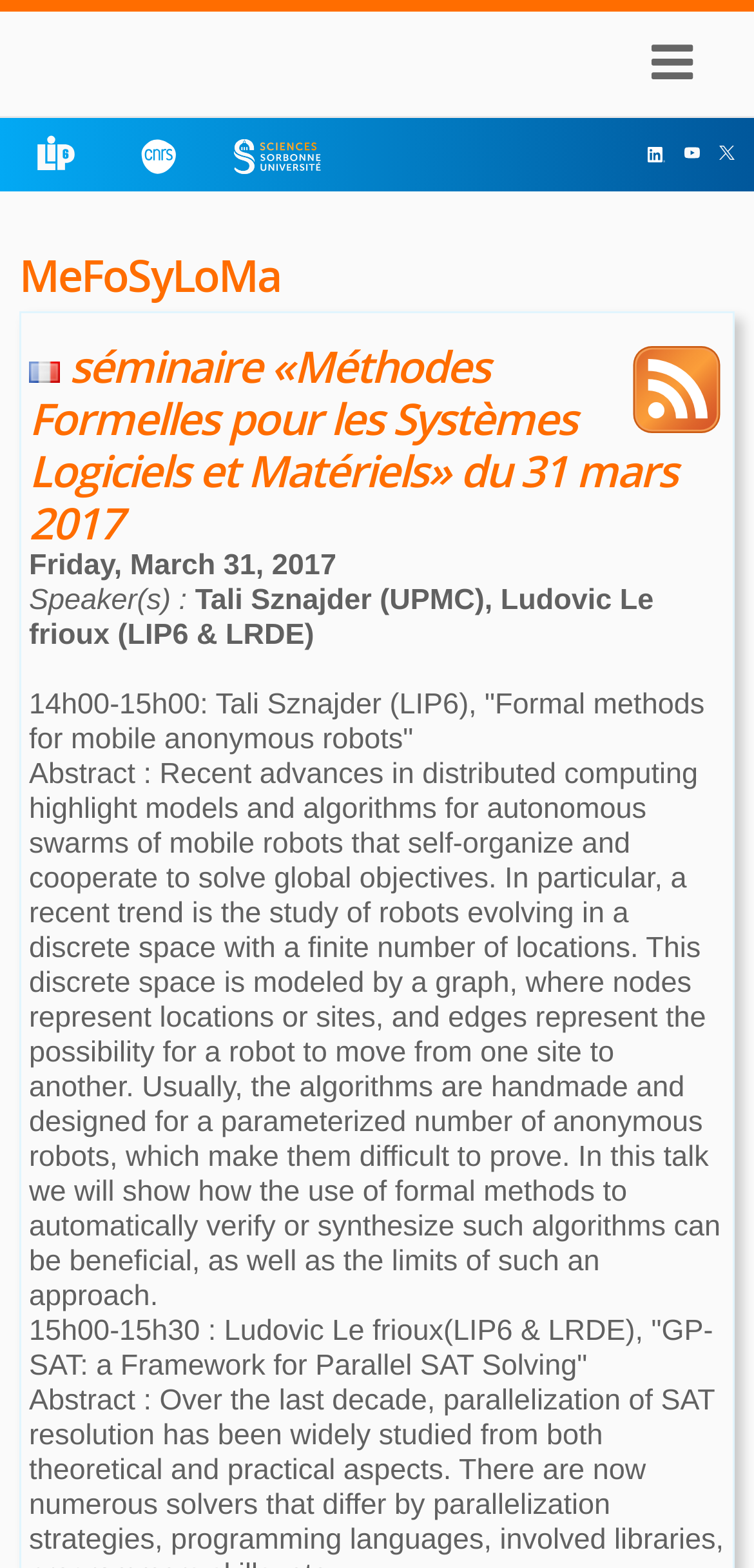Provide an in-depth caption for the contents of the webpage.

This webpage is about a seminar titled "Méthodes Formelles pour les Systèmes Logiciels et Matériels" held on March 31, 2017, at LIP6, a research laboratory in computer science at Sorbonne Université. 

At the top-right corner, there are four social media links: "Menu", "Follow on X", "YouTube", and "X", each accompanied by an icon. Below these links, there are three logos: LIP6, Centre National de la Recherche Scientifique, and Sorbonne Université, aligned horizontally.

The main content of the webpage is divided into two sections. The first section is a heading that reads "MeFoSyLoMa" and is accompanied by an RSS icon on the right side. The second section is a seminar description, which includes the title, date, and speaker information. The title is "séminaire «Méthodes Formelles pour les Systèmes Logiciels et Matériels» du 31 mars 2017", and the date is "Friday, March 31, 2017". The speakers are listed as Tali Sznajder from UPMC and Ludovic Le frioux from LIP6 and LRDE.

Below the speaker information, there are two abstracts for the talks. The first abstract is for Tali Sznajder's talk, titled "Formal methods for mobile anonymous robots", which discusses the use of formal methods to verify or synthesize algorithms for autonomous swarms of mobile robots. The second abstract is for Ludovic Le frioux's talk, titled "GP-SAT: a Framework for Parallel SAT Solving".